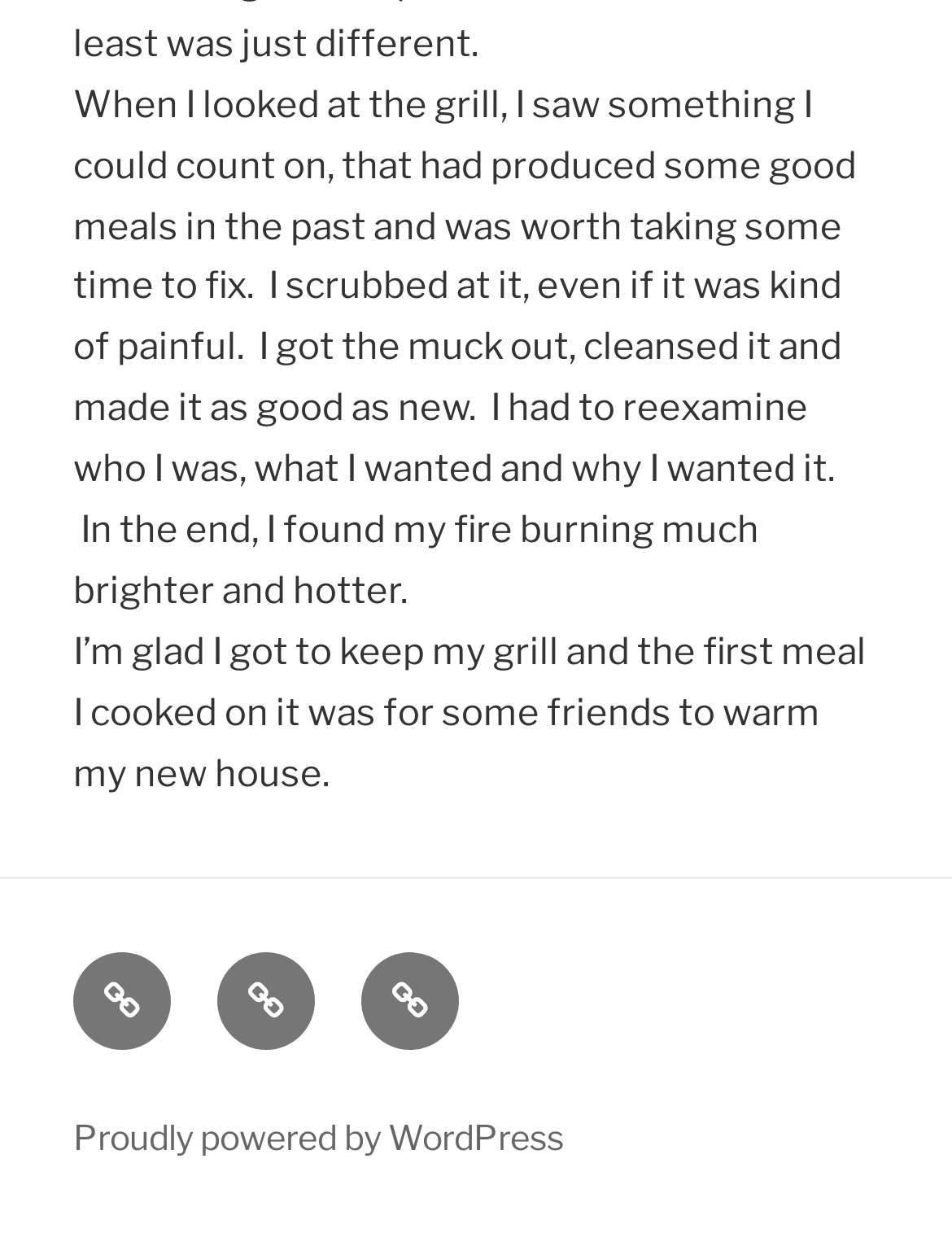Answer the question with a brief word or phrase:
What is the author's attitude towards their grill?

Positive